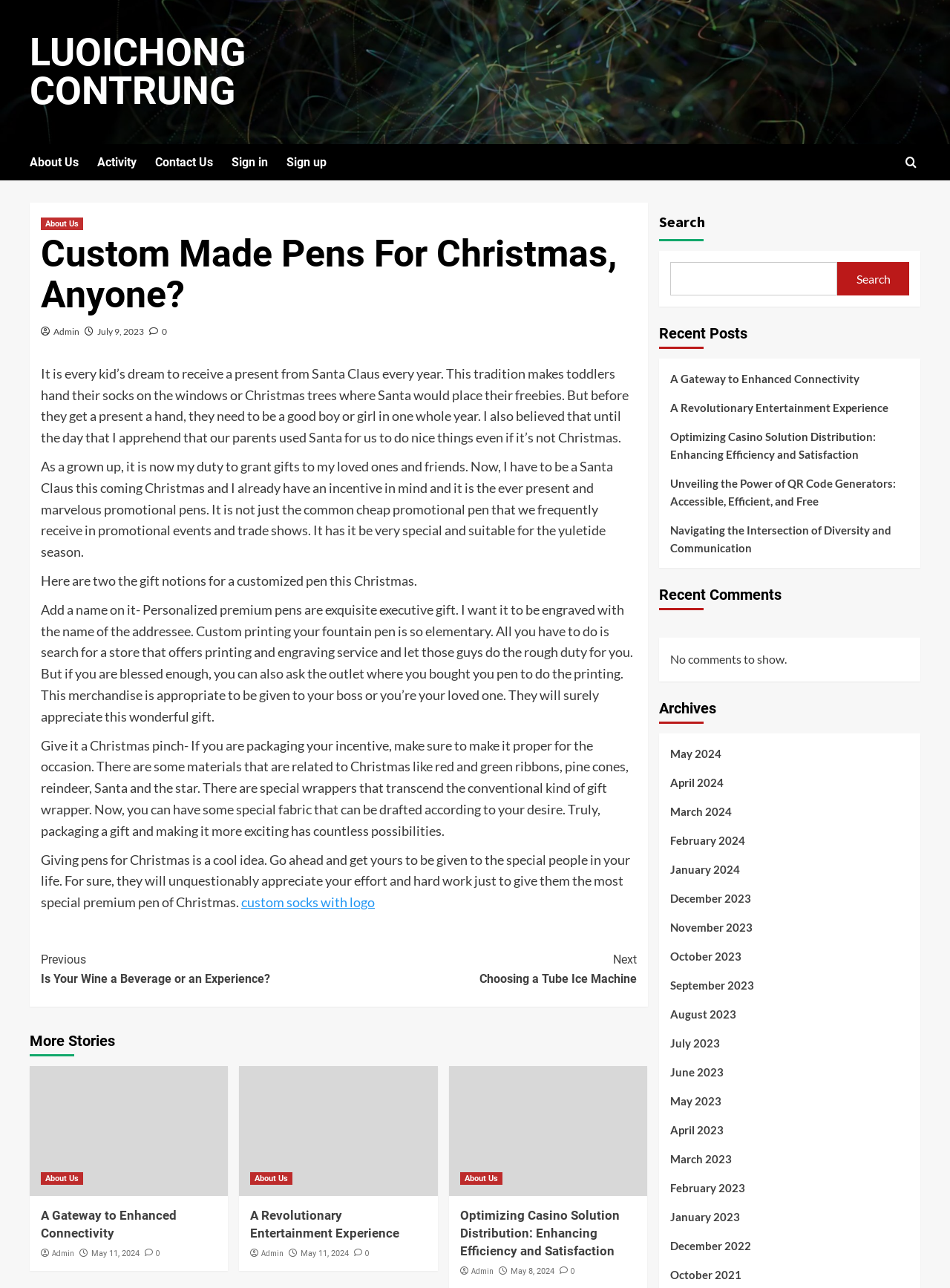Illustrate the webpage thoroughly, mentioning all important details.

This webpage is about custom made pens for Christmas gifts. At the top, there is a navigation menu with links to "LUOICHONG CONTRUNG", "About Us", "Activity", "Contact Us", "Sign in", and "Sign up". On the right side of the navigation menu, there is a search bar with a search button.

Below the navigation menu, there is a header section with a title "Custom Made Pens For Christmas, Anyone?" and a link to "Admin" and a date "July 9, 2023". 

The main content of the webpage is divided into several sections. The first section discusses the idea of giving custom made pens as Christmas gifts, with two paragraphs of text. The second section provides two gift notions for customized pens, with four paragraphs of text. 

Below the main content, there is a "Continue Reading" button, which is surrounded by two navigation links to "Previous" and "Next" articles. 

On the right side of the webpage, there is a sidebar with several sections. The first section is titled "More Stories" and features three images with links to different articles. The second section is titled "Recent Posts" and lists five links to recent articles. The third section is titled "Recent Comments" and indicates that there are no comments to show. The fourth section is titled "Archives" and lists twelve links to monthly archives from May 2024 to July 2023.

At the bottom of the webpage, there is a footer section with a link to "custom socks with logo".